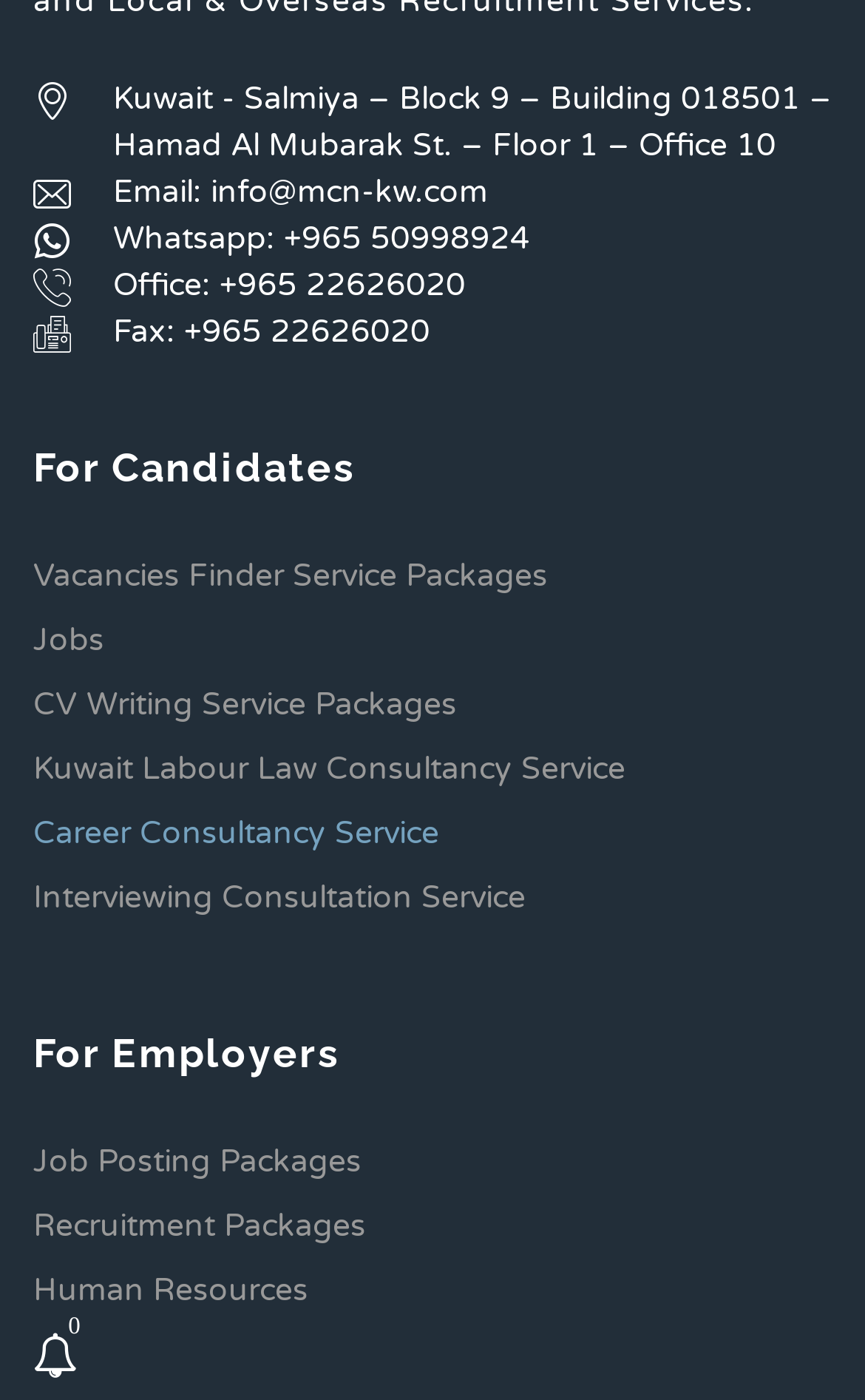Pinpoint the bounding box coordinates of the area that should be clicked to complete the following instruction: "Check Jobs". The coordinates must be given as four float numbers between 0 and 1, i.e., [left, top, right, bottom].

[0.038, 0.441, 0.962, 0.473]